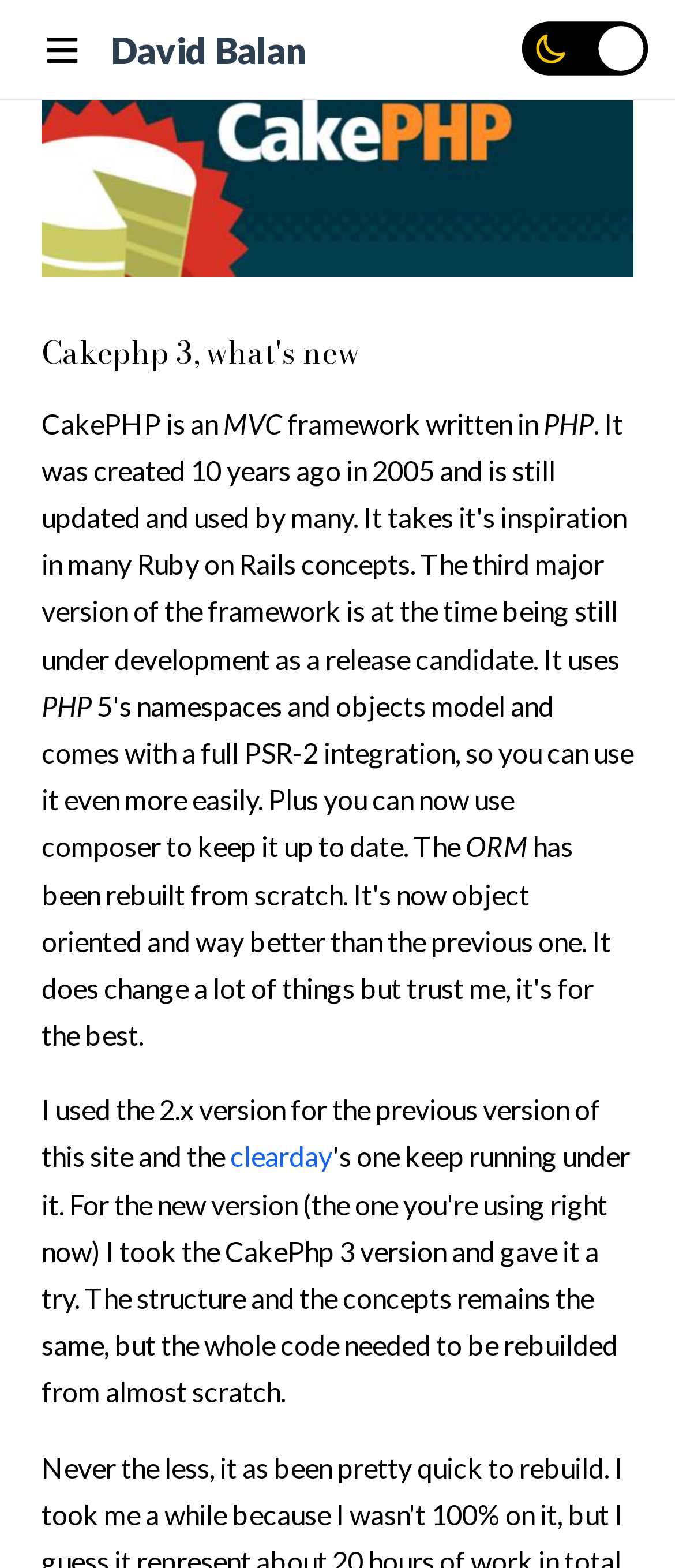Articulate a detailed summary of the webpage's content and design.

The webpage is a personal site of David Balan, with a focus on CakePHP 3. At the top left, there is a link to go back to the home page, labeled "David Balan, back to home". To the right of this link, there are two small images. 

Below these elements, there is a main section with a heading "Cakephp 3, what's new #". This heading is accompanied by a hidden link "#" and a large image with the same label "Cakephp 3, what's new". 

The main content of the page is a paragraph of text that describes CakePHP as an MVC framework written in PHP. The text also mentions ORM and shares the author's experience of using CakePHP 2.x for a previous version of the site, with a link to "clearday" in the middle of the paragraph.